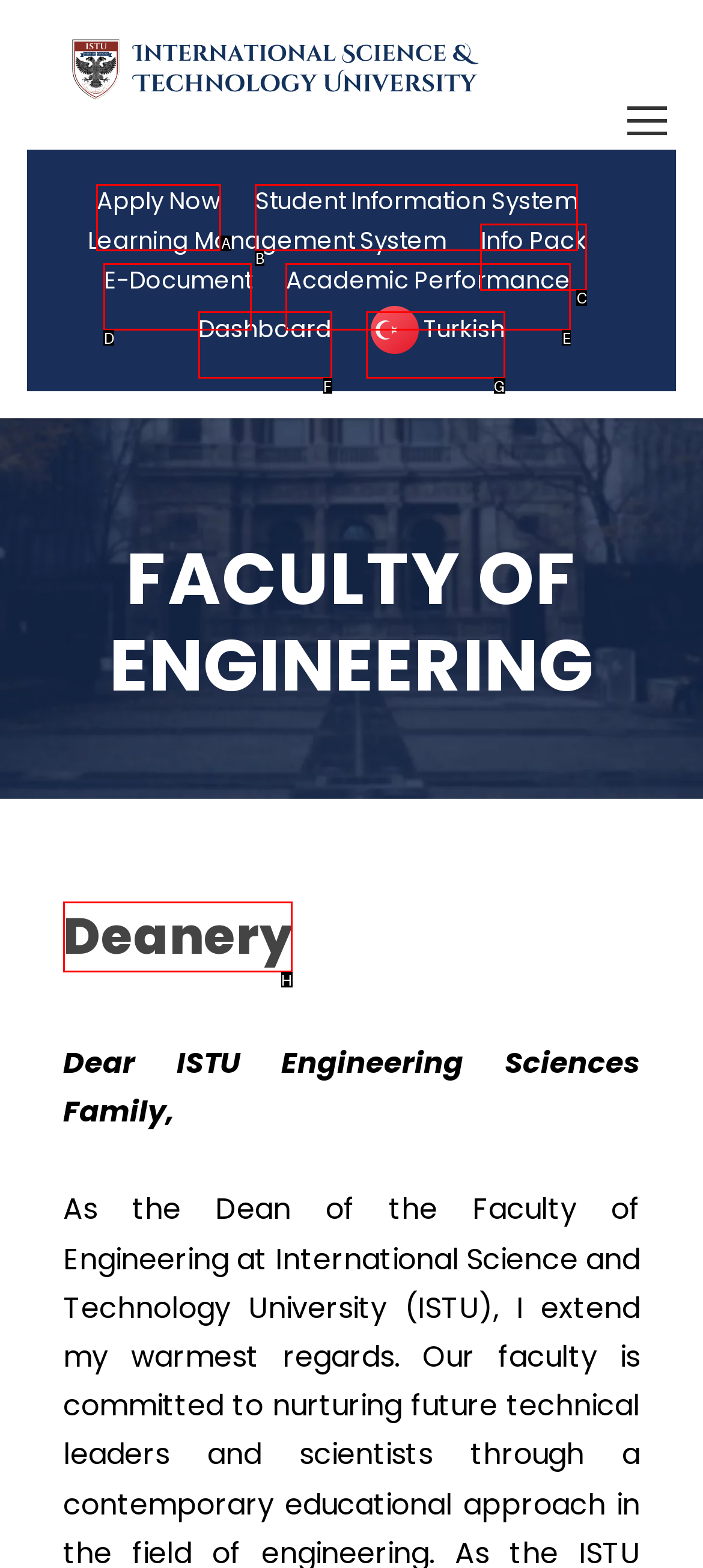Refer to the description: Apply Now and choose the option that best fits. Provide the letter of that option directly from the options.

A